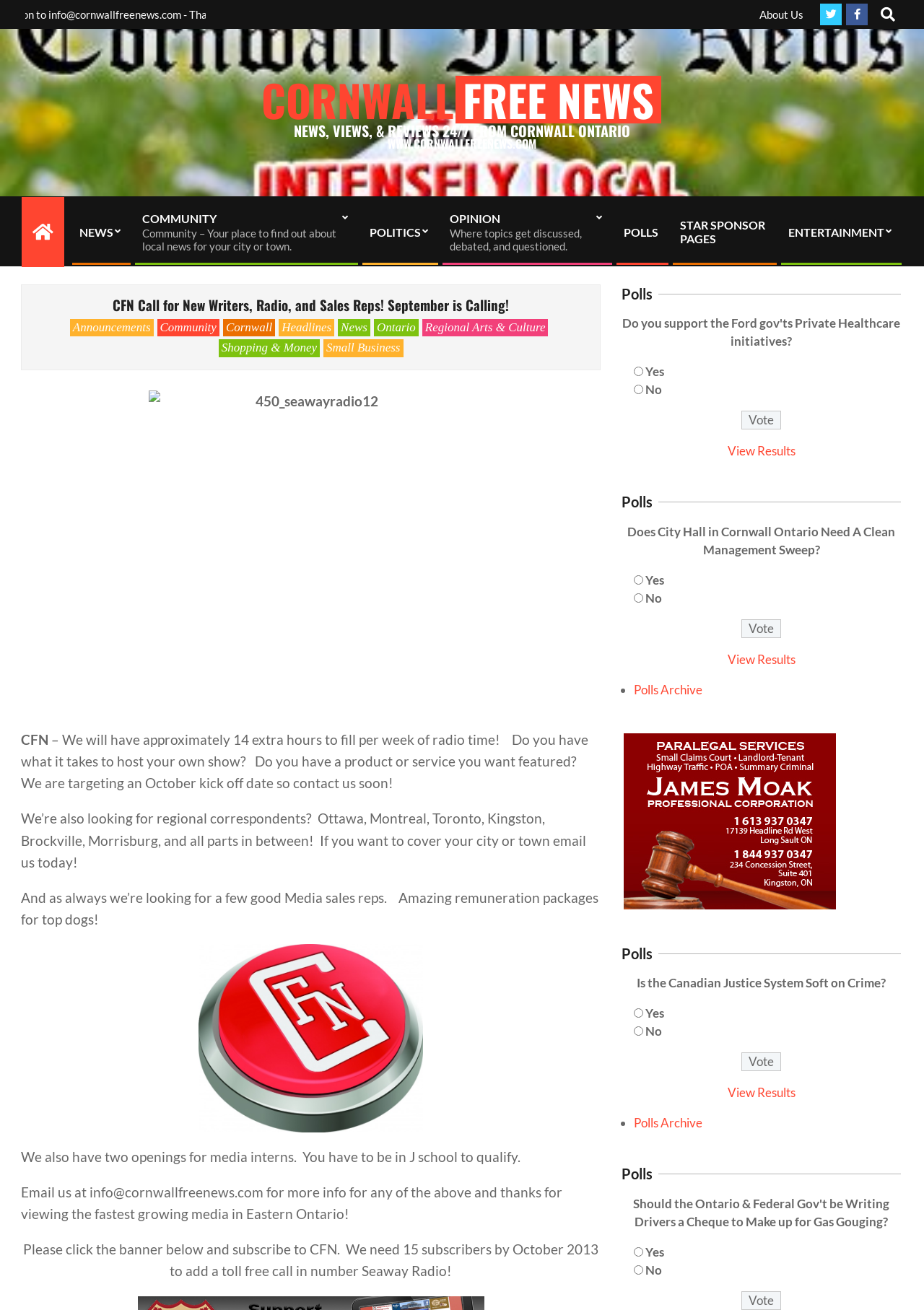Can you show the bounding box coordinates of the region to click on to complete the task described in the instruction: "Switch to classic view"?

None